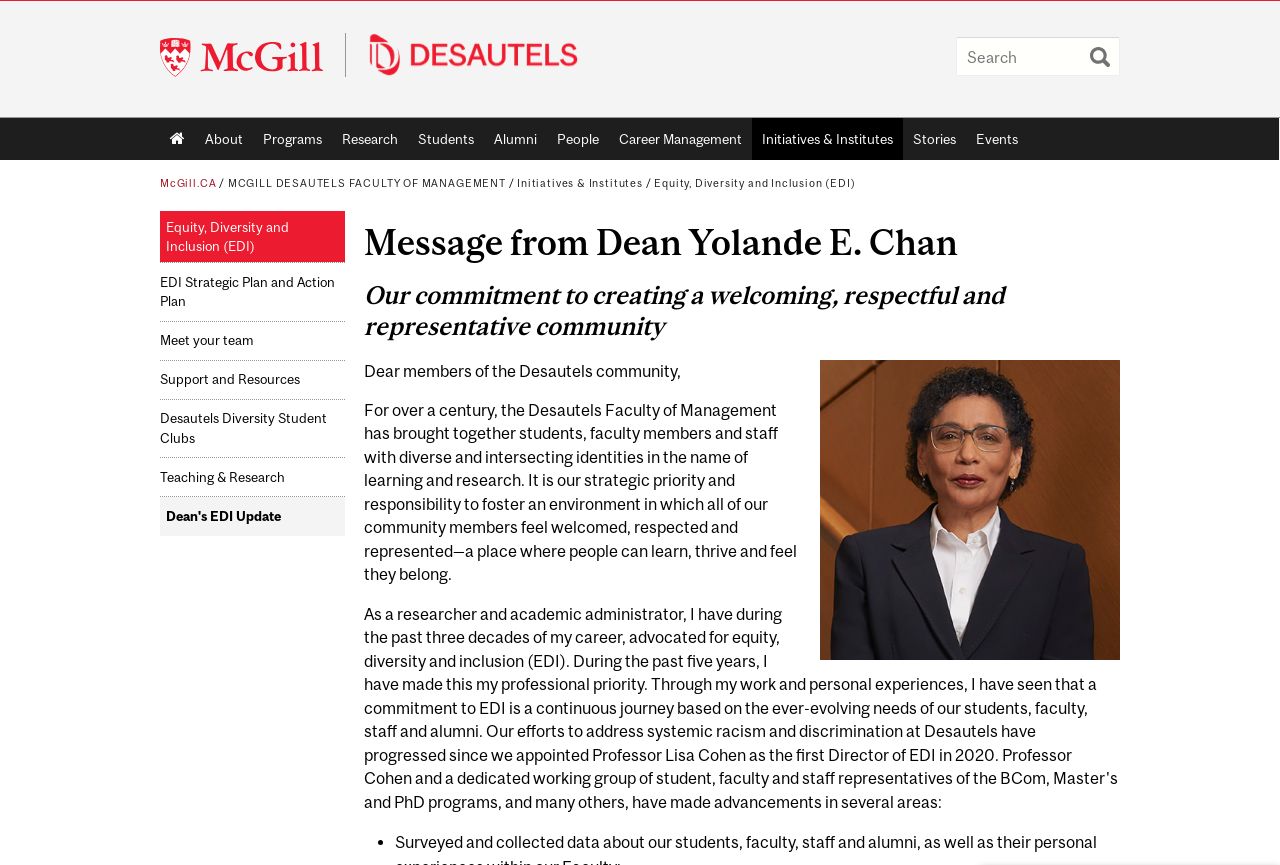What is the title or heading displayed on the webpage?

Message from Dean Yolande E. Chan